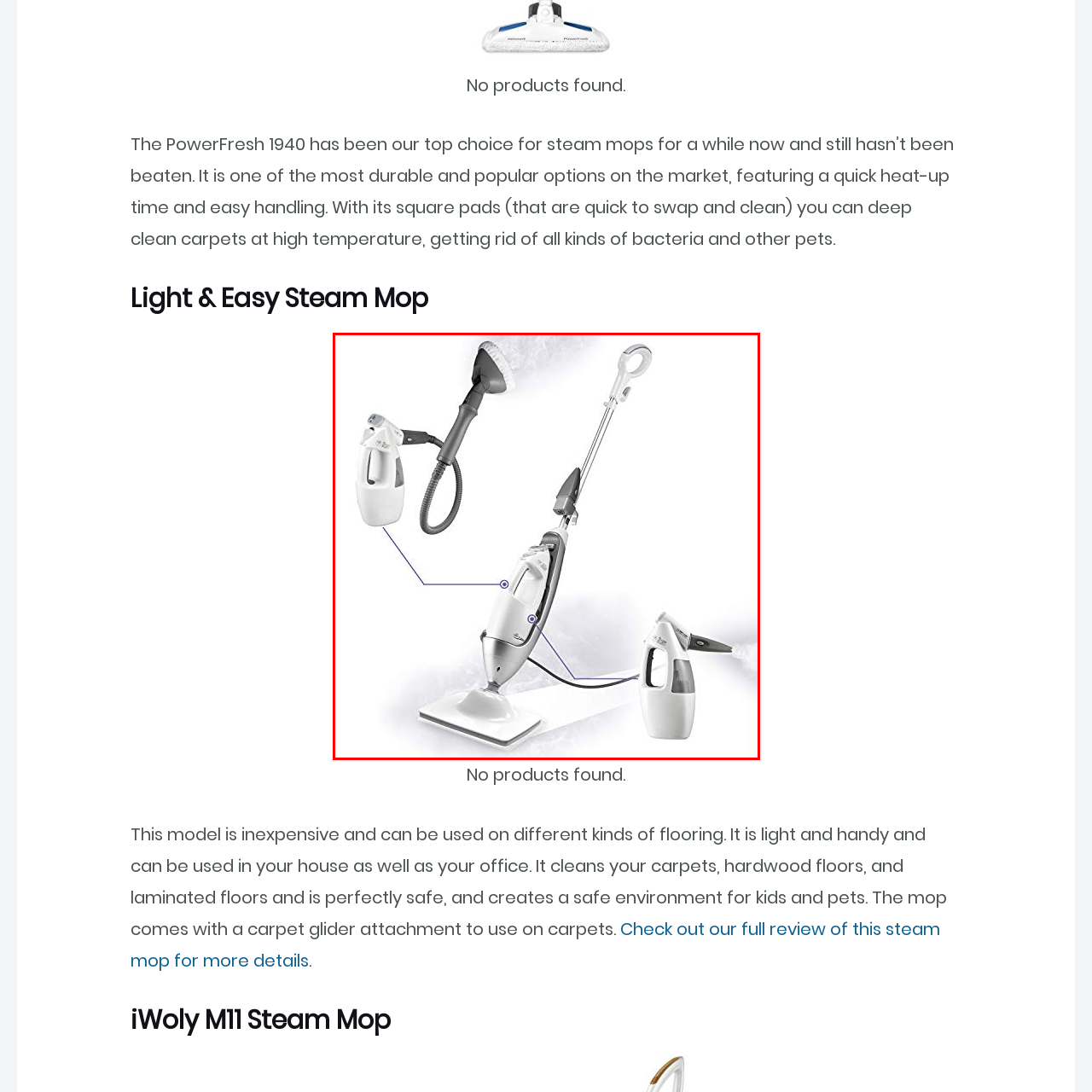Observe the content inside the red rectangle and respond to the question with one word or phrase: 
What type of floors is the device compatible with?

Hardwood, tile, grout, and carpet